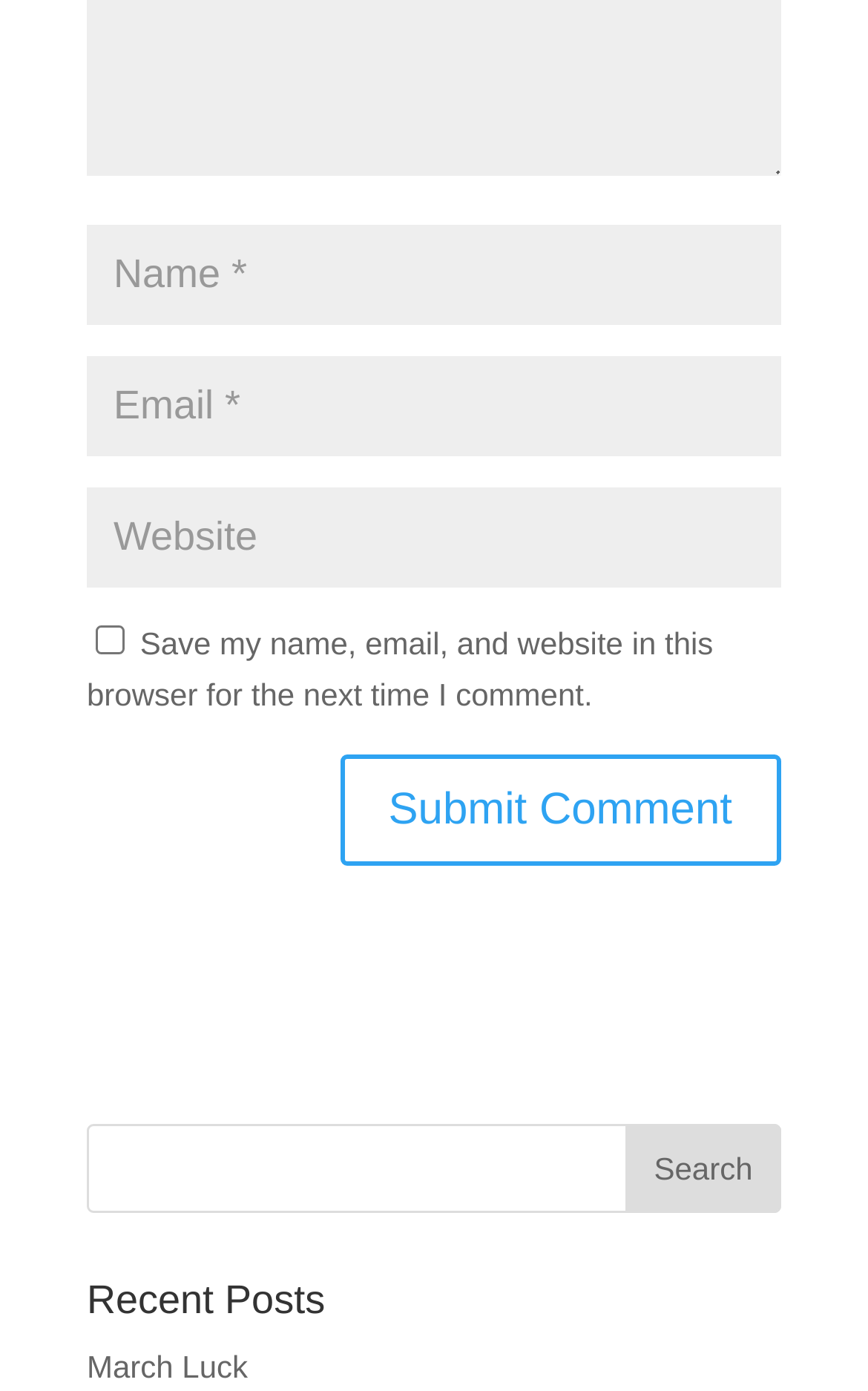What is the purpose of the search bar?
Provide a detailed and extensive answer to the question.

The search bar is located at the bottom of the page and has a button labeled 'Search', which implies that its purpose is to allow users to search for content within the website.